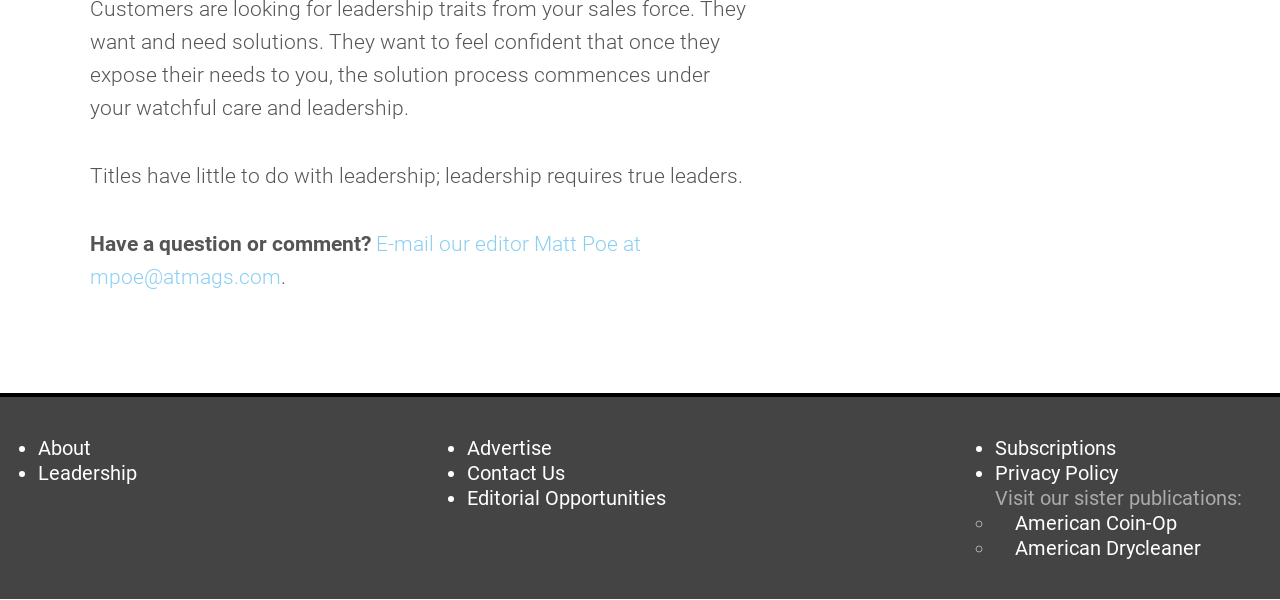Examine the screenshot and answer the question in as much detail as possible: How many links are there in the footer section?

The footer section starts from the contentinfo element with bounding box coordinates [0.0, 0.656, 1.0, 0.999]. There are 9 links in this section, namely 'About', 'Leadership', 'Advertise', 'Contact Us', 'Editorial Opportunities', 'Subscriptions', 'Privacy Policy', 'American Coin-Op', and 'American Drycleaner'.